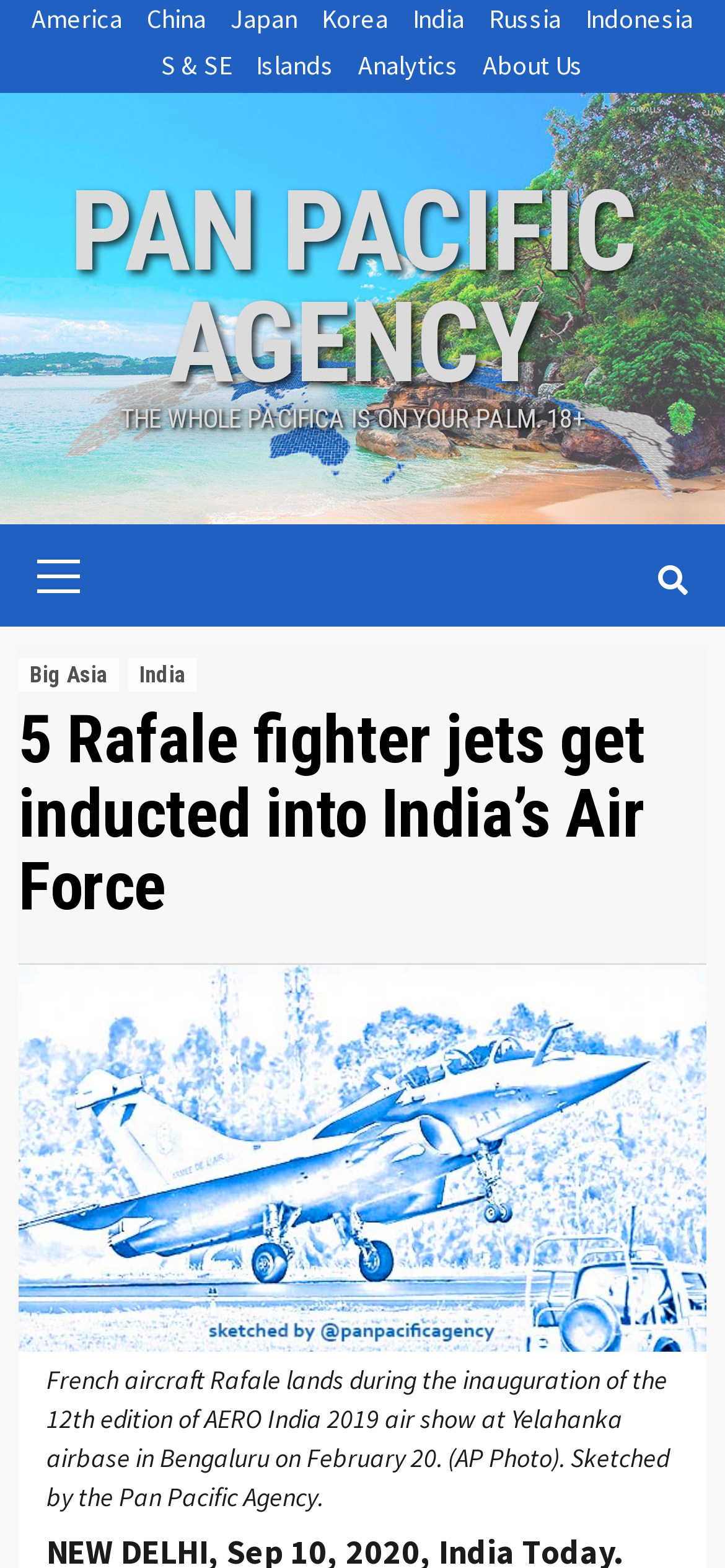Provide your answer in one word or a succinct phrase for the question: 
How many country links are on the top?

7